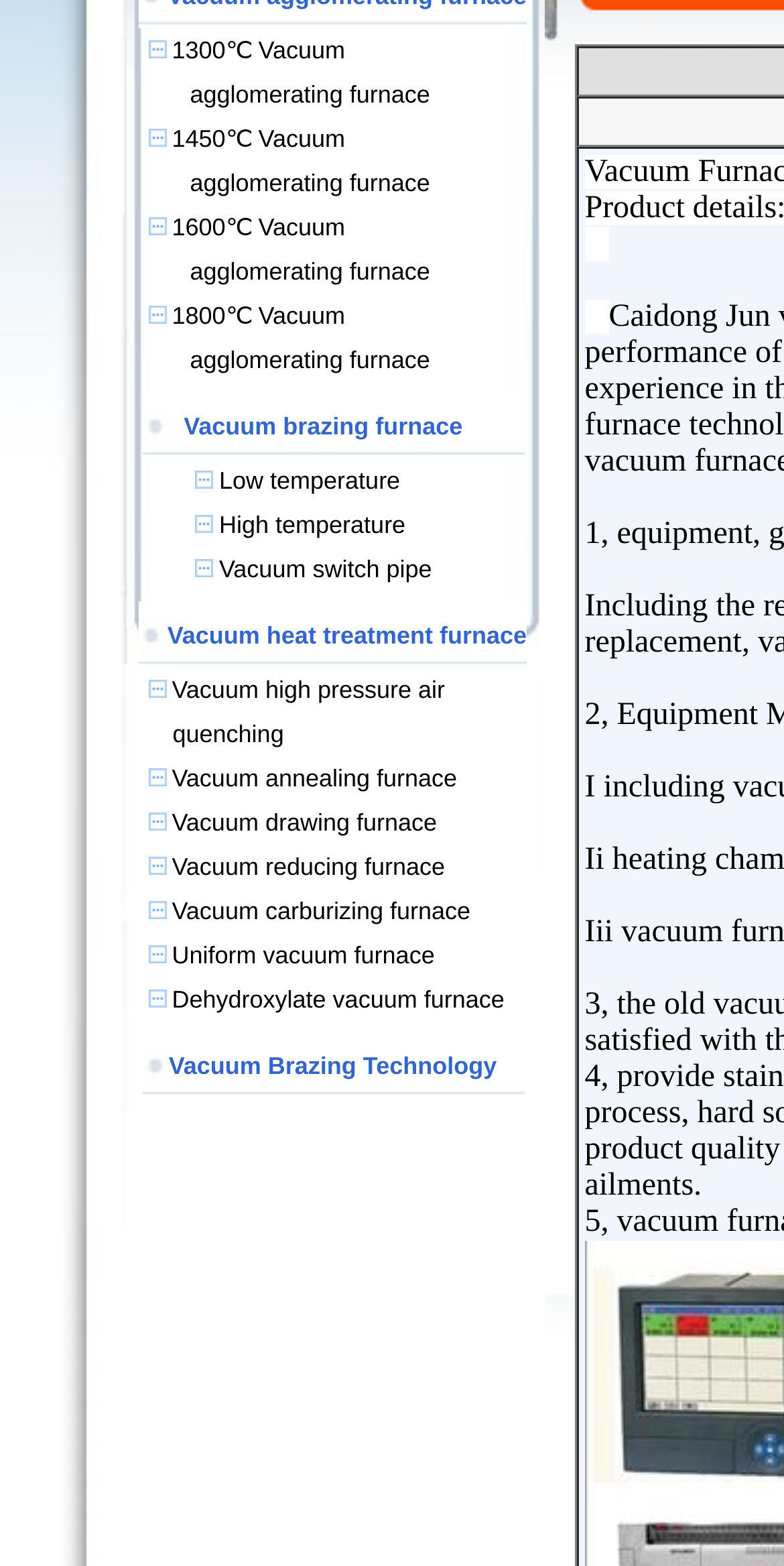Find the bounding box of the UI element described as: "Vacuum Brazing Technology". The bounding box coordinates should be given as four float values between 0 and 1, i.e., [left, top, right, bottom].

[0.215, 0.671, 0.633, 0.689]